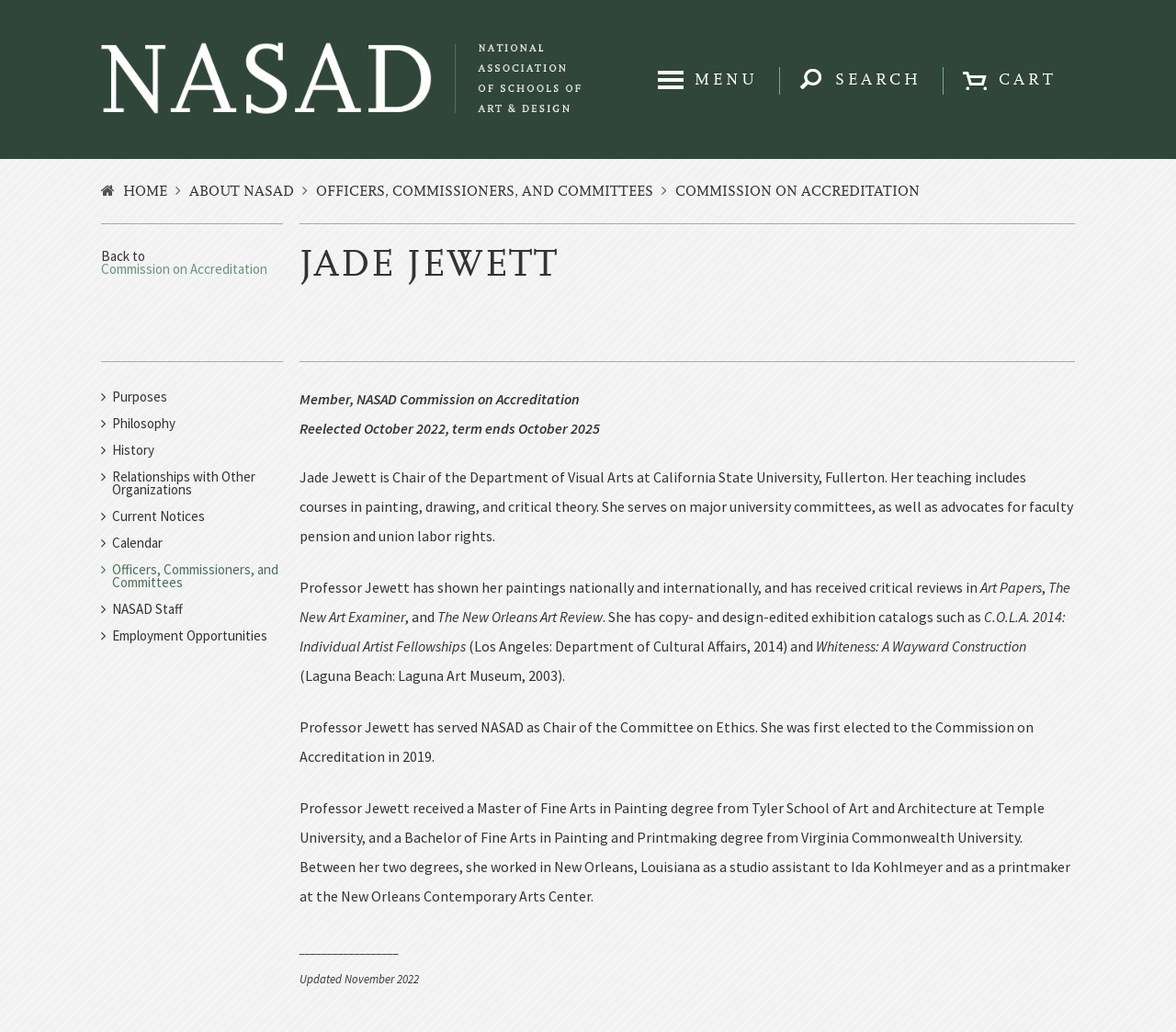Provide the bounding box coordinates of the UI element this sentence describes: "Purposes".

[0.095, 0.376, 0.142, 0.393]